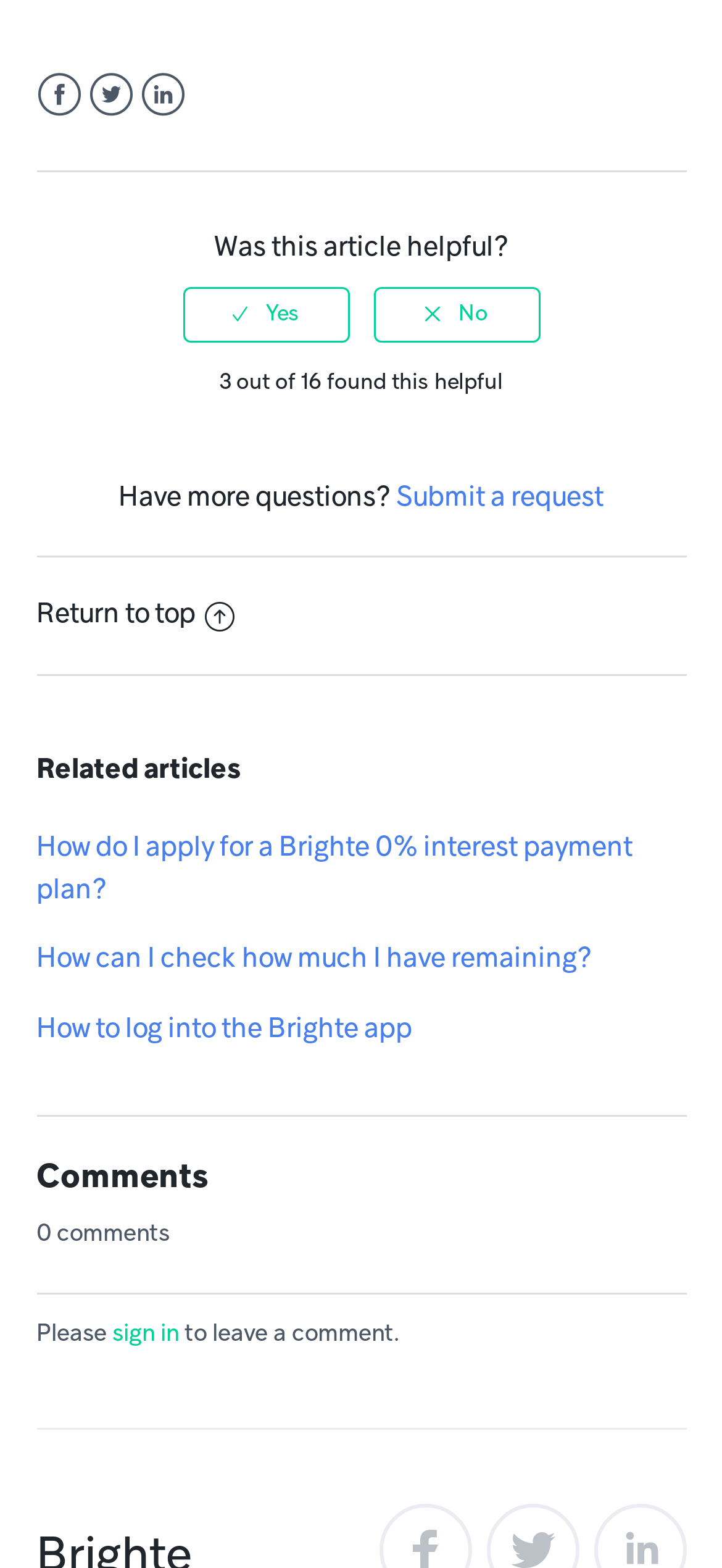Answer the following query concisely with a single word or phrase:
How many comments are there on this page?

0